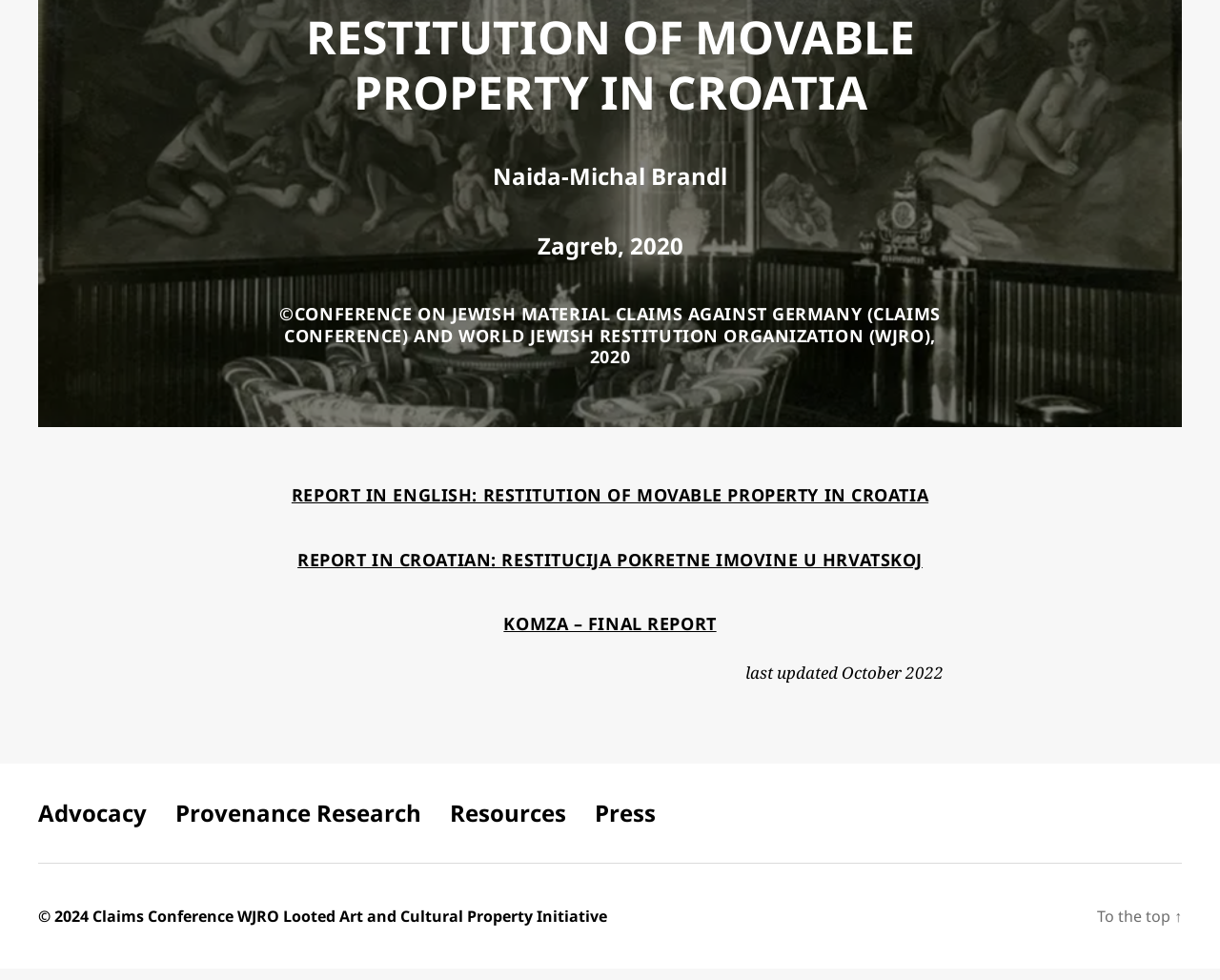Determine the bounding box coordinates of the UI element that matches the following description: "KOMZA – FINAL REPORT". The coordinates should be four float numbers between 0 and 1 in the format [left, top, right, bottom].

[0.413, 0.636, 0.587, 0.66]